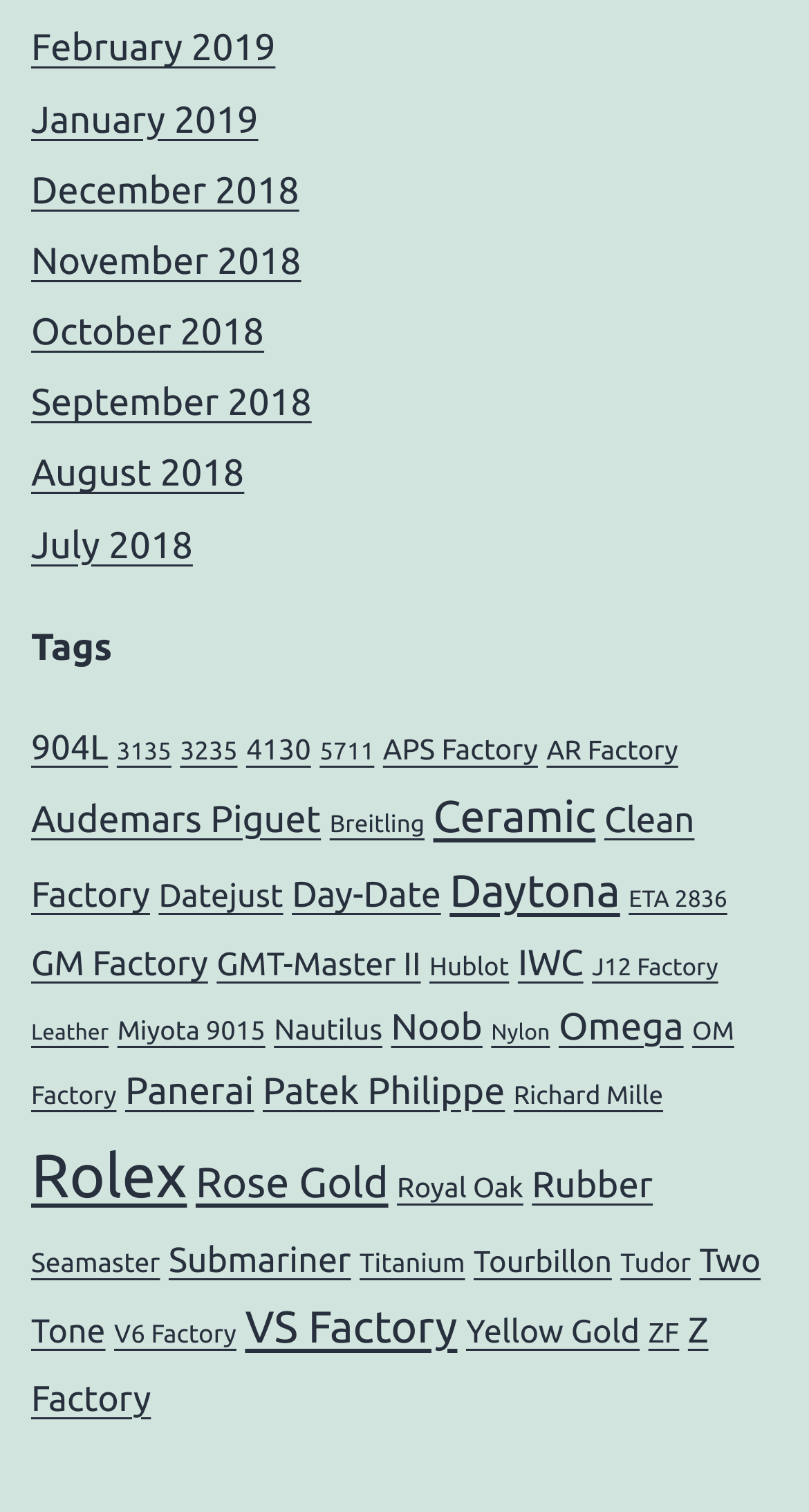Find the bounding box coordinates of the clickable area that will achieve the following instruction: "Browse 'Rolex' products".

[0.038, 0.755, 0.231, 0.8]